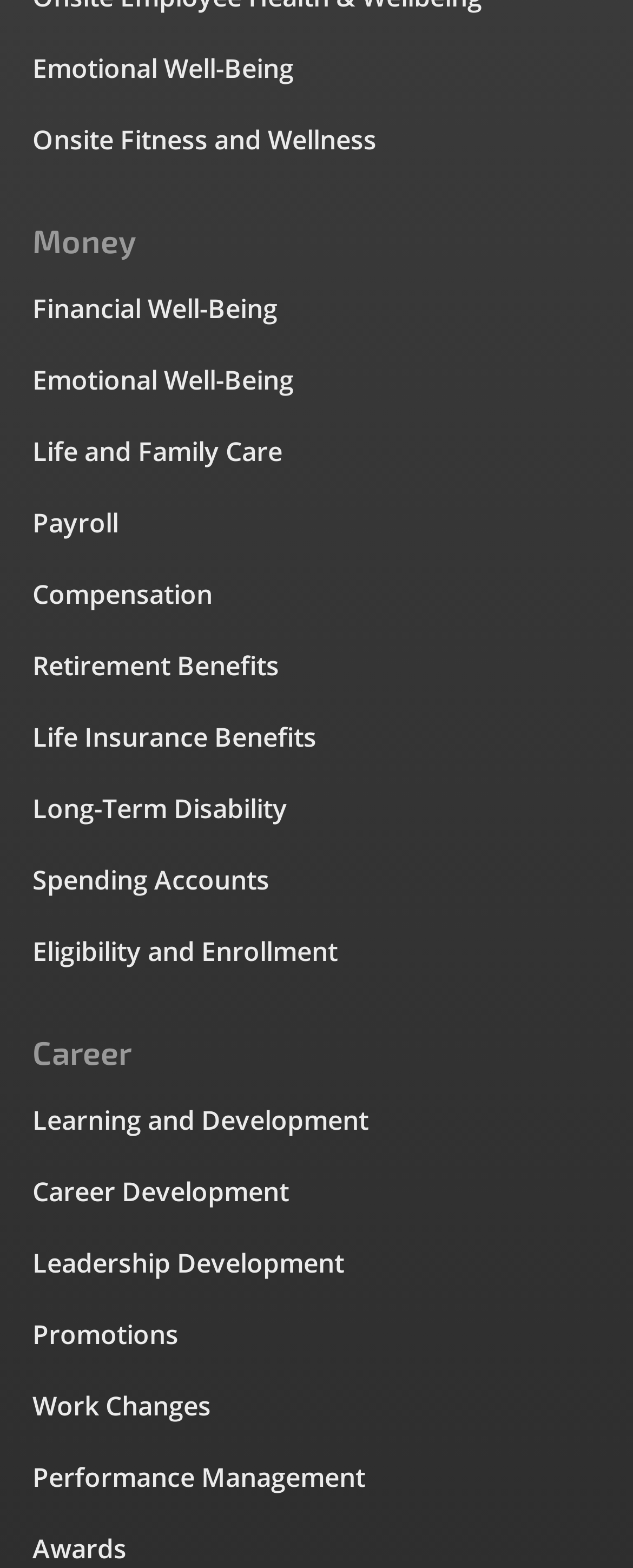Please provide the bounding box coordinates for the element that needs to be clicked to perform the following instruction: "Explore Financial Well-Being". The coordinates should be given as four float numbers between 0 and 1, i.e., [left, top, right, bottom].

[0.051, 0.184, 0.949, 0.209]